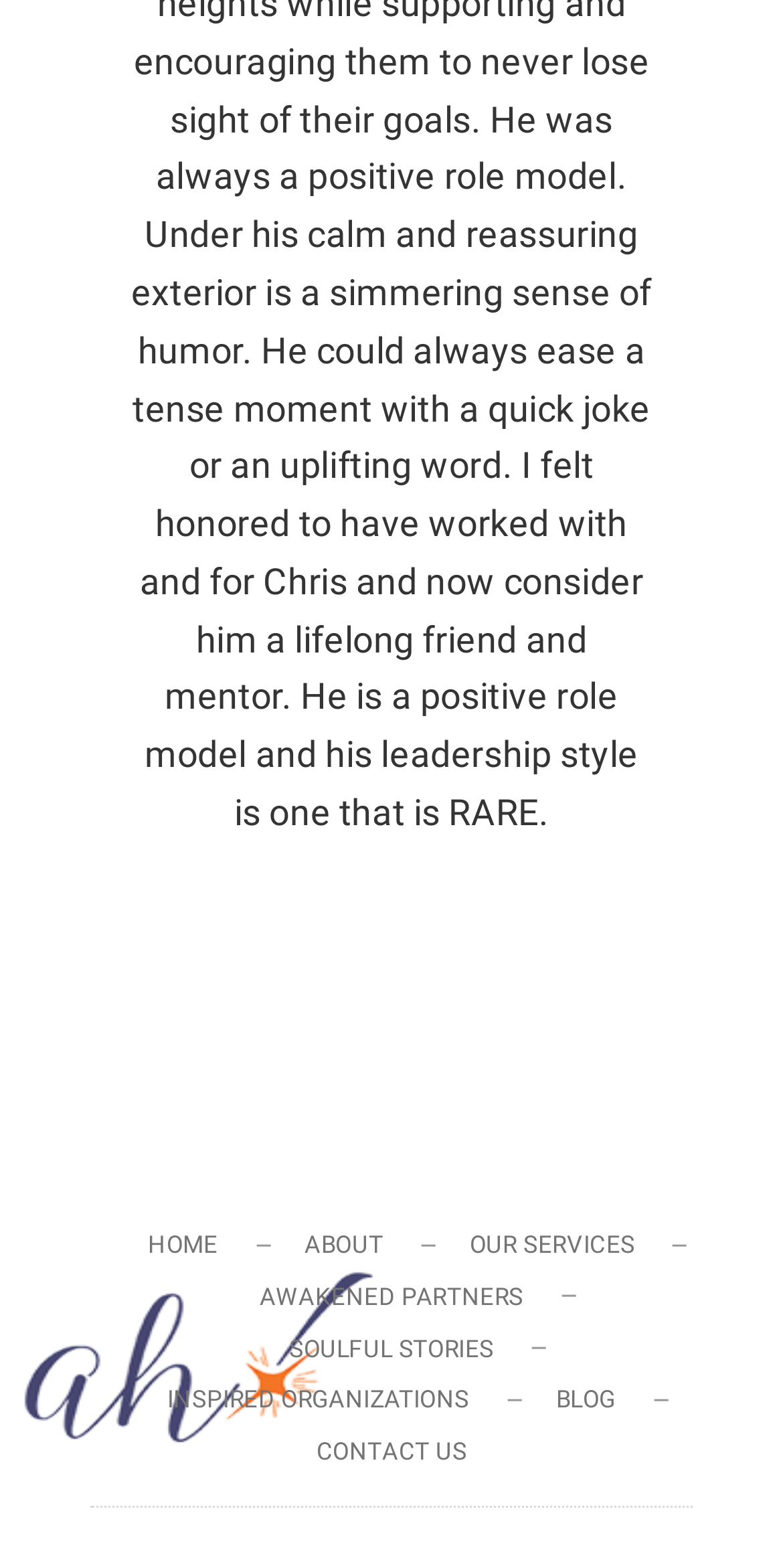Locate the bounding box coordinates of the element's region that should be clicked to carry out the following instruction: "go to home page". The coordinates need to be four float numbers between 0 and 1, i.e., [left, top, right, bottom].

[0.138, 0.782, 0.329, 0.806]